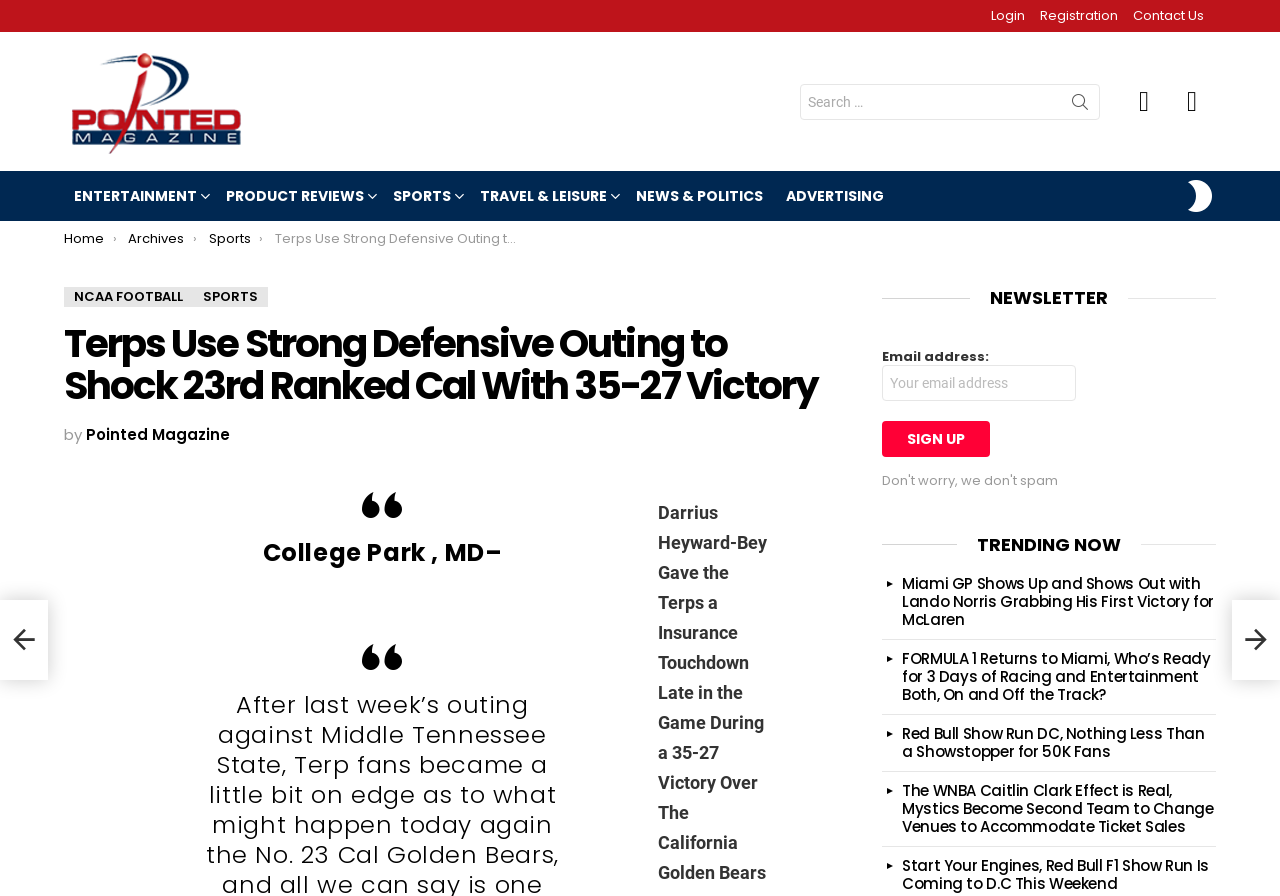Can you show the bounding box coordinates of the region to click on to complete the task described in the instruction: "Click the image button with 0EBF9683-E37C-4E7E-B267-96DCEF5F6B47.jpeg"?

None